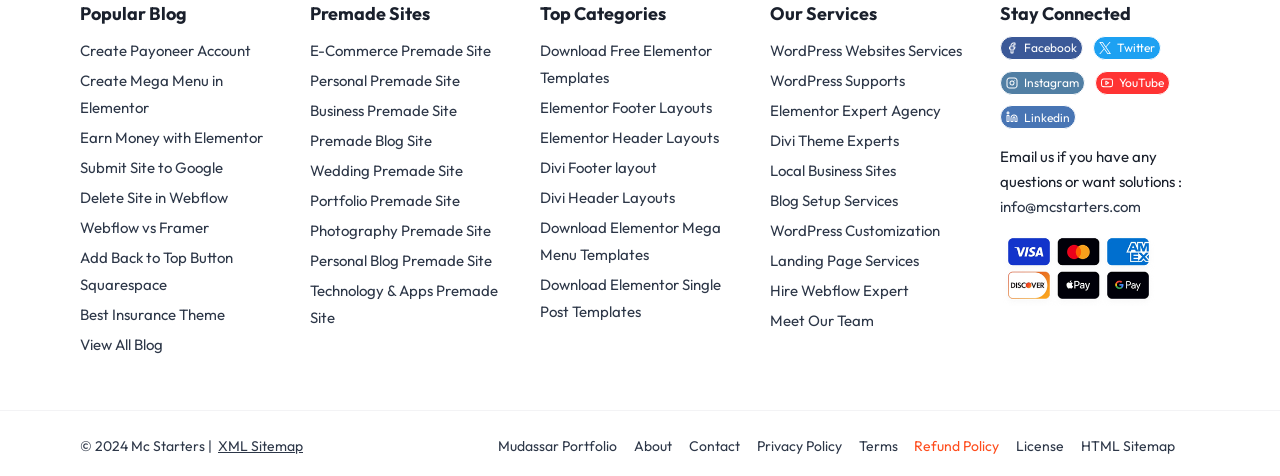Please provide the bounding box coordinates for the element that needs to be clicked to perform the instruction: "Create a Payoneer account". The coordinates must consist of four float numbers between 0 and 1, formatted as [left, top, right, bottom].

[0.062, 0.075, 0.219, 0.138]